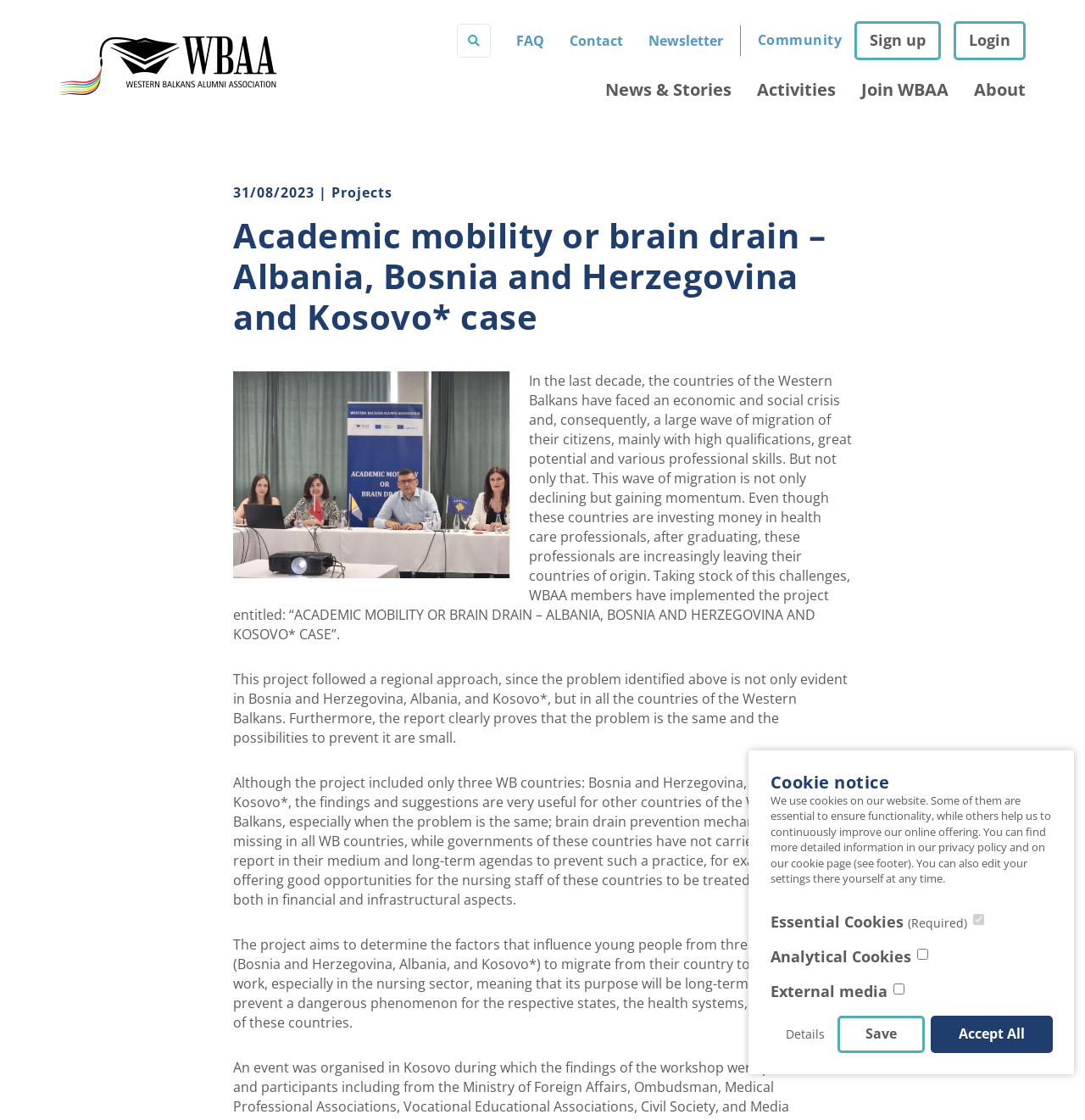Identify the primary heading of the webpage and provide its text.

Academic mobility or brain drain – Albania, Bosnia and Herzegovina and Kosovo* case